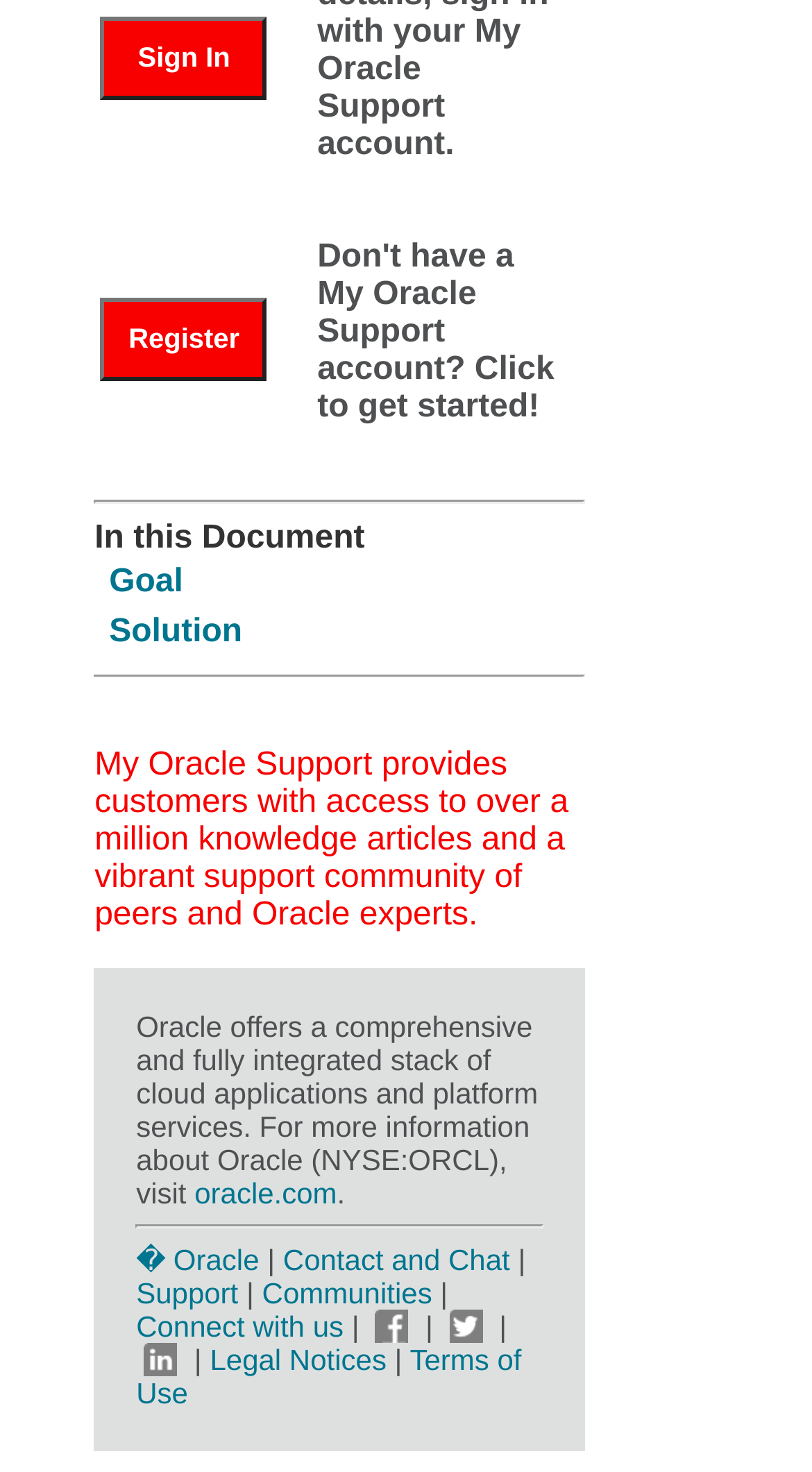Answer the question with a brief word or phrase:
How many links are available in the footer section?

9